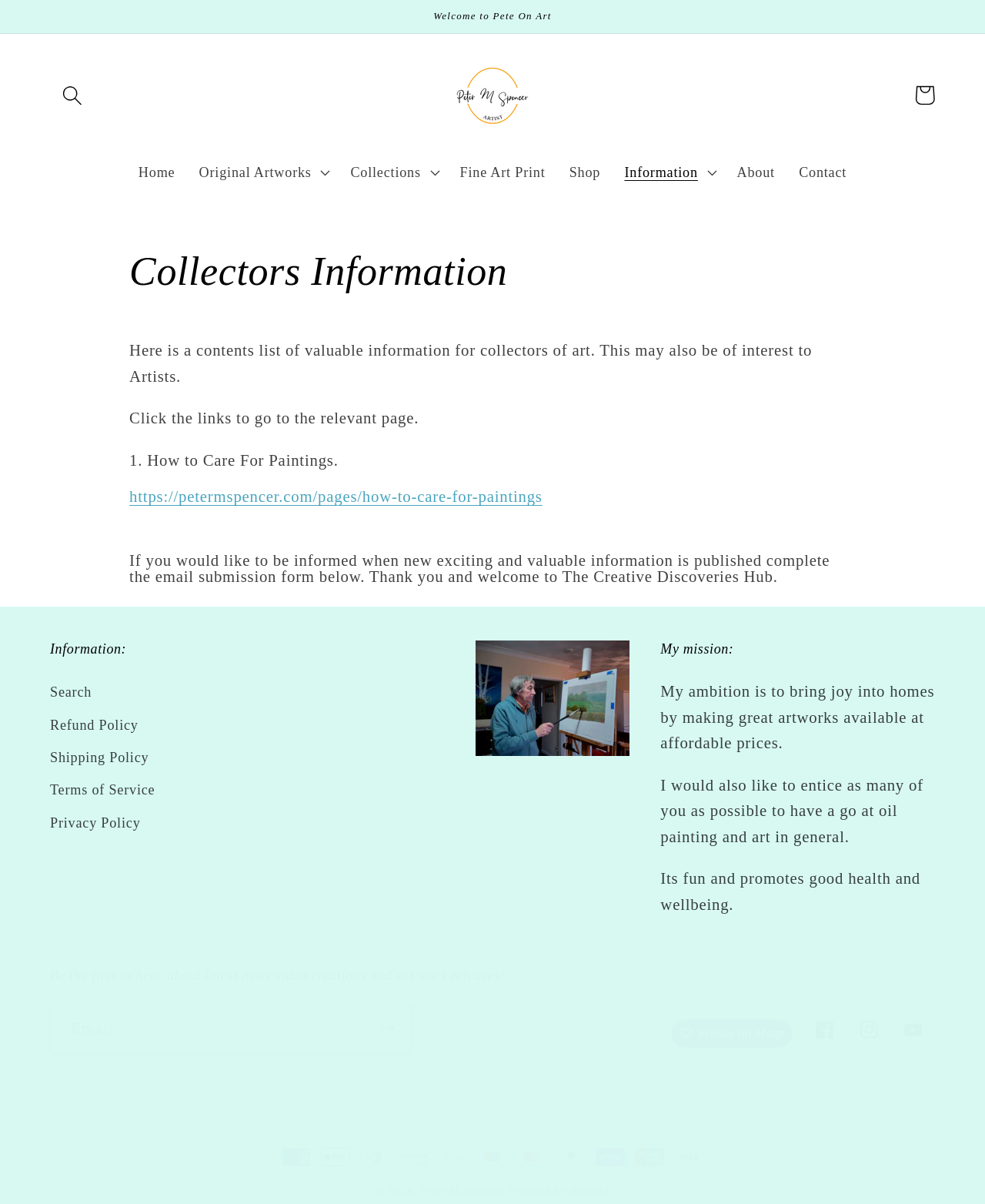Identify the bounding box coordinates necessary to click and complete the given instruction: "Go to the home page".

[0.128, 0.126, 0.19, 0.16]